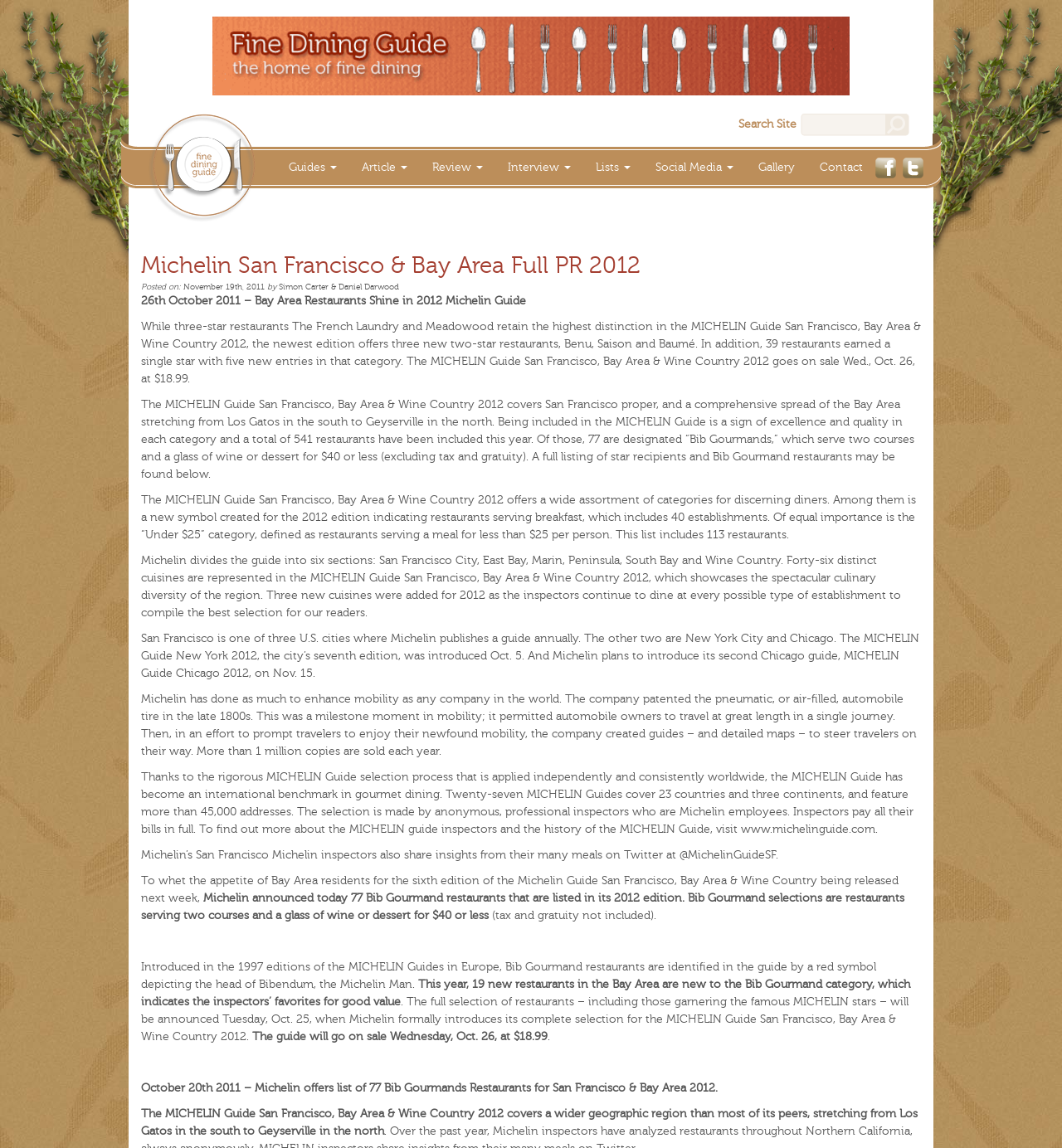From the details in the image, provide a thorough response to the question: What is the price of the MICHELIN Guide San Francisco, Bay Area & Wine Country 2012?

I found the answer by reading the article, where it mentions that 'the guide will go on sale Wednesday, Oct. 26, at $18.99.' This suggests that the price of the MICHELIN Guide San Francisco, Bay Area & Wine Country 2012 is $18.99.